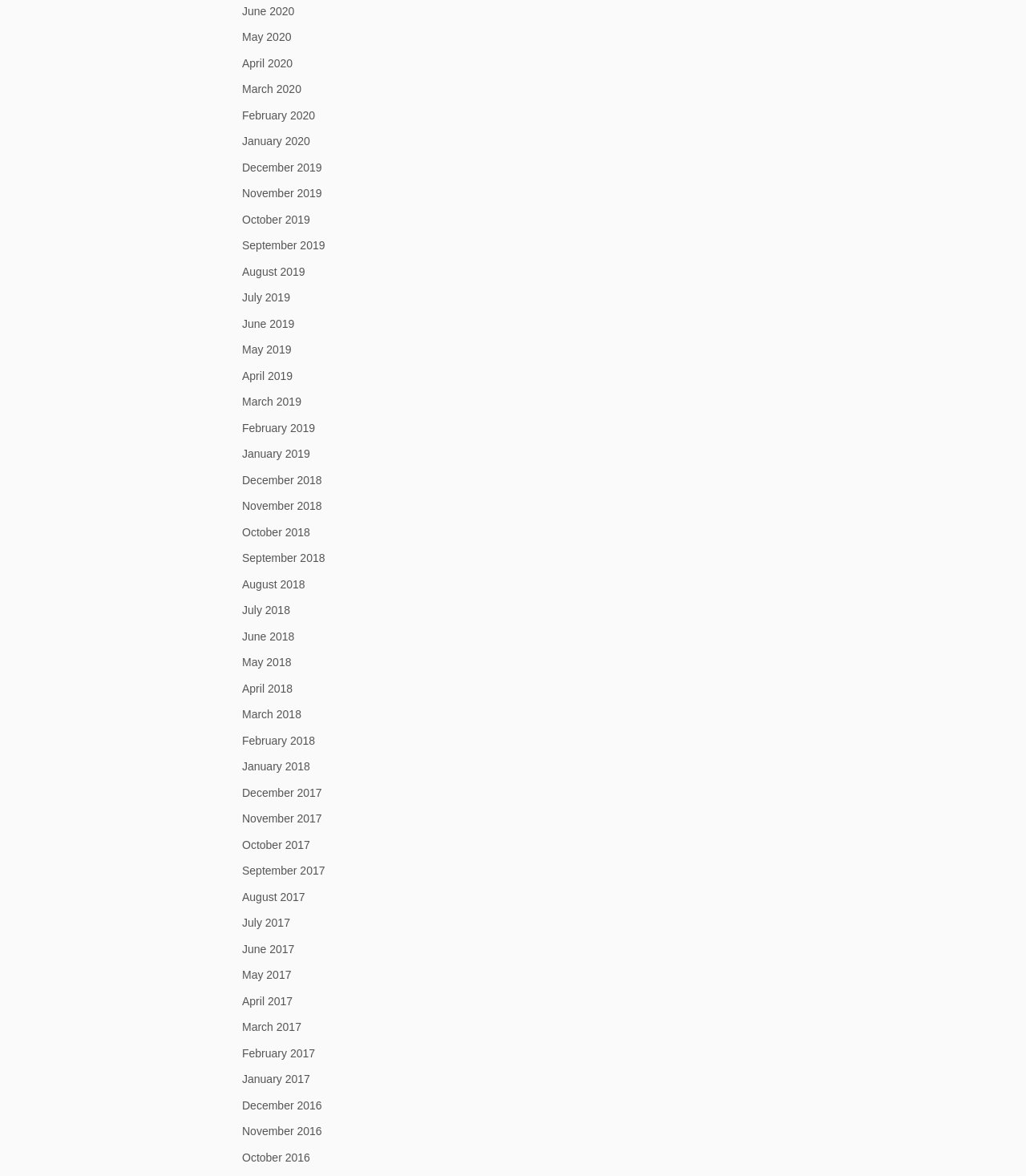Determine the bounding box coordinates of the region that needs to be clicked to achieve the task: "view October 2016".

[0.236, 0.979, 0.302, 0.992]